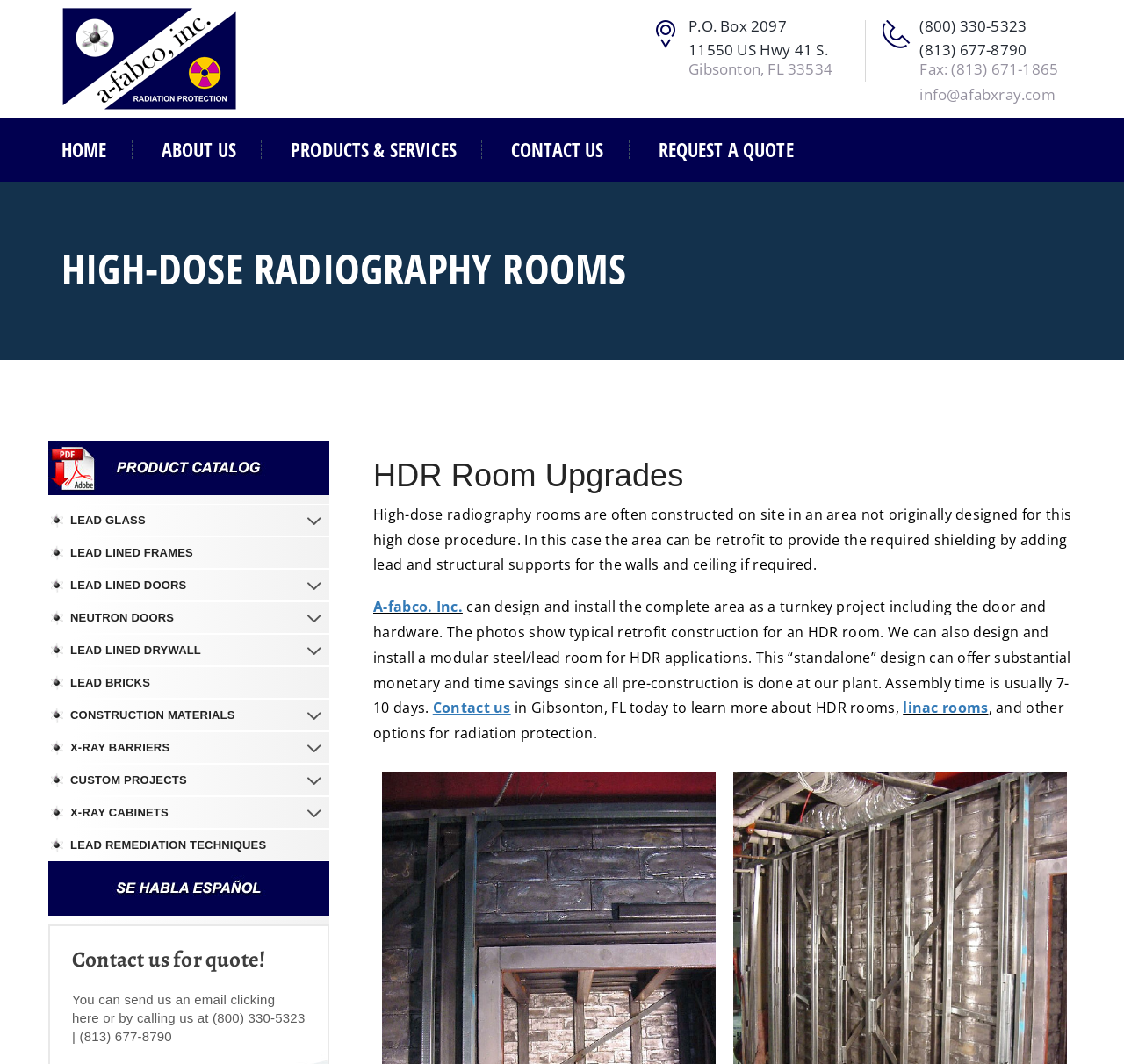Pinpoint the bounding box coordinates of the clickable area necessary to execute the following instruction: "Call the phone number (800) 330-5323". The coordinates should be given as four float numbers between 0 and 1, namely [left, top, right, bottom].

[0.818, 0.015, 0.913, 0.034]